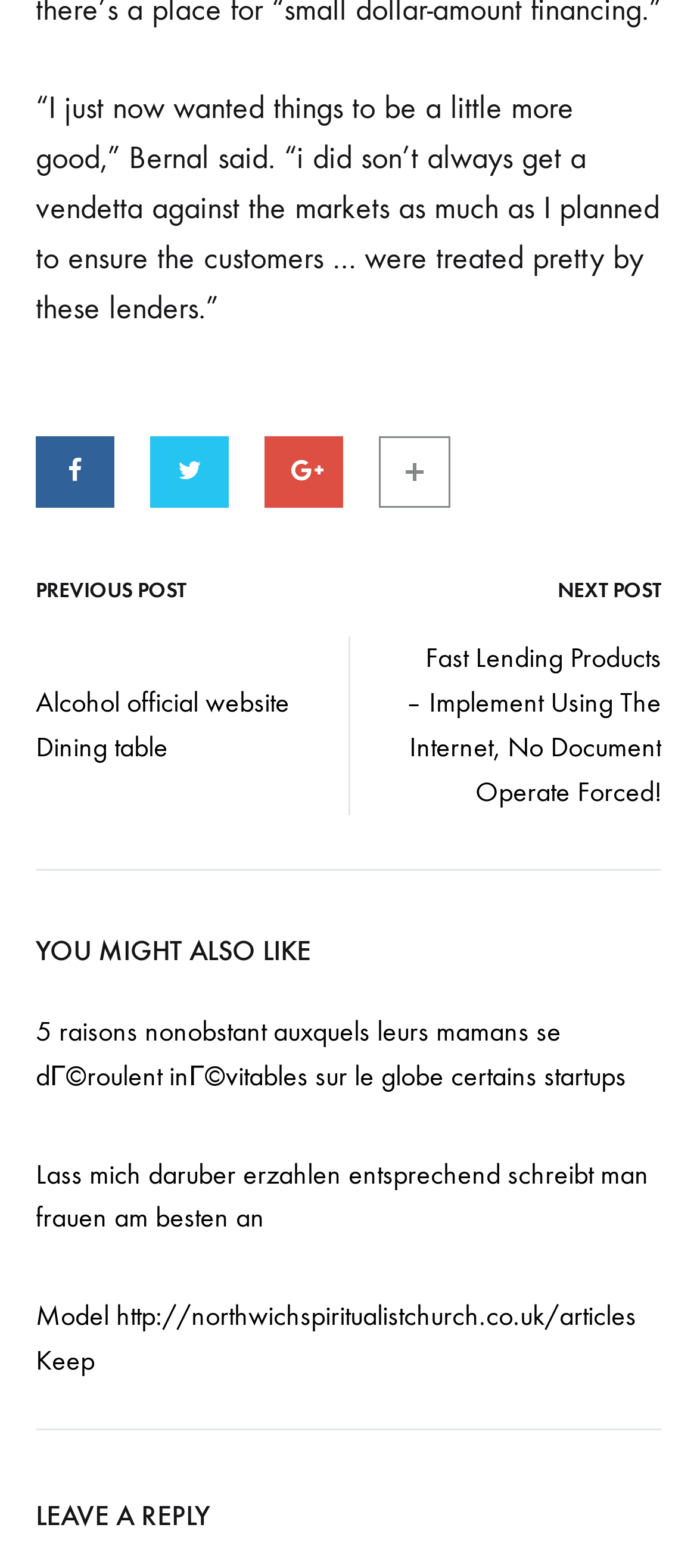From the screenshot, find the bounding box of the UI element matching this description: "Alcohol official website Dining table". Supply the bounding box coordinates in the form [left, top, right, bottom], each a float between 0 and 1.

[0.051, 0.435, 0.423, 0.492]